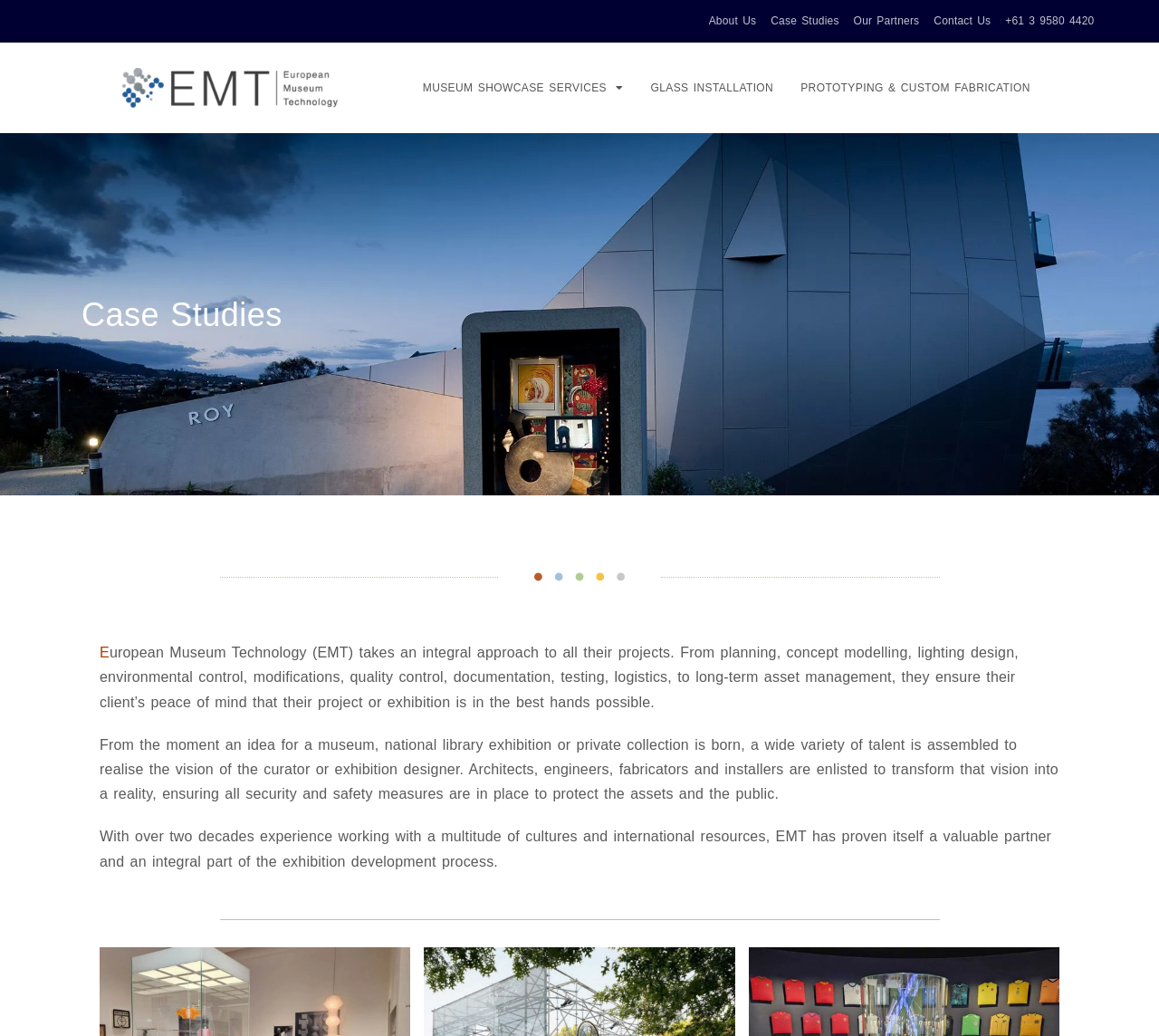What is involved in realizing a museum or exhibition vision?
From the details in the image, provide a complete and detailed answer to the question.

As stated on the webpage, from the moment an idea for a museum or exhibition is born, a wide variety of talent is assembled to realise the vision of the curator or exhibition designer, including architects, engineers, fabricators, and installers.